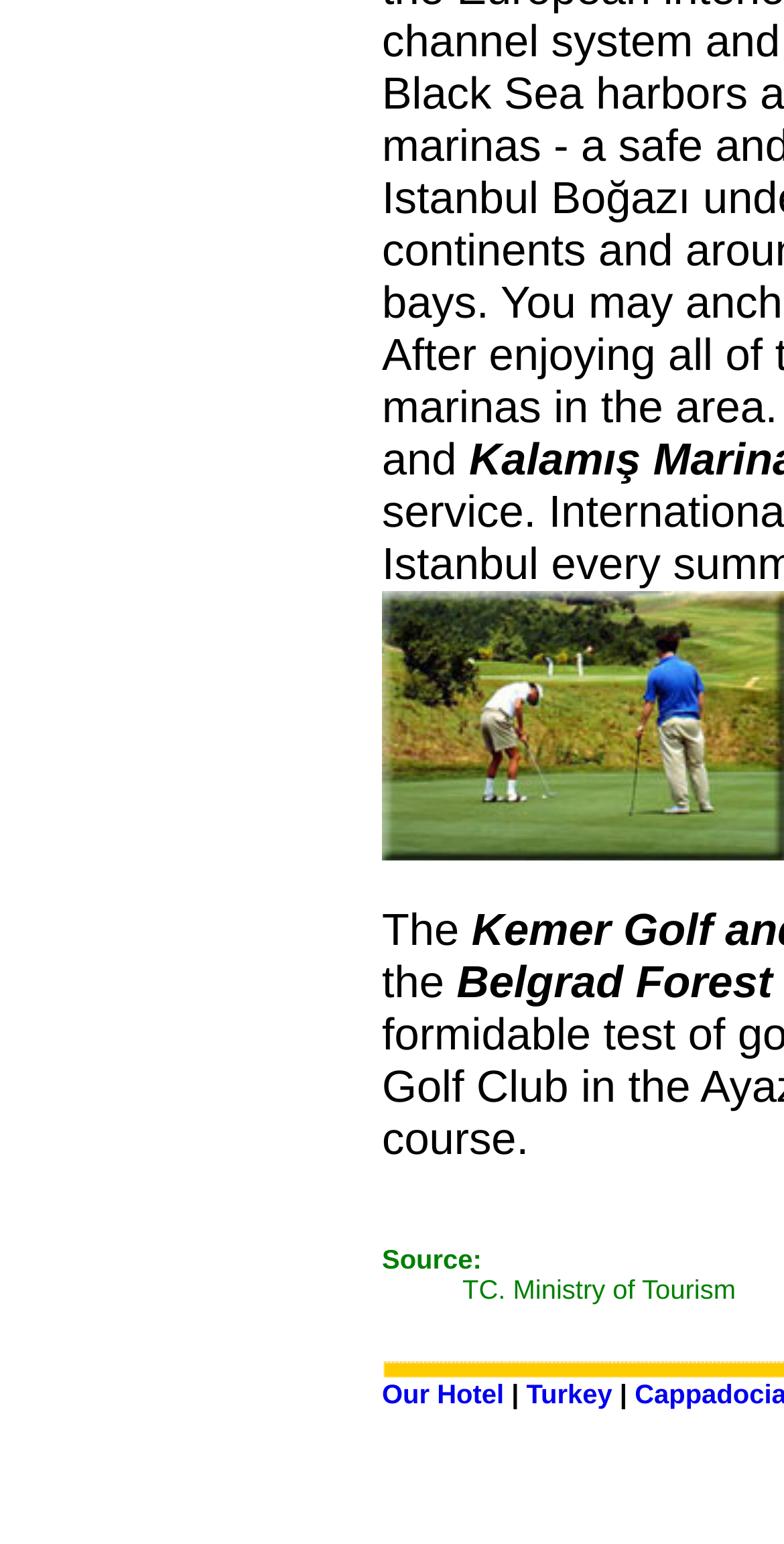Identify the bounding box coordinates for the UI element described as follows: "Menu". Ensure the coordinates are four float numbers between 0 and 1, formatted as [left, top, right, bottom].

None